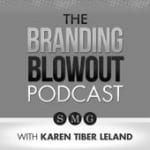What is the focus of the podcast?
Refer to the image and offer an in-depth and detailed answer to the question.

The logo design and the description of the podcast emphasize its focus on branding, marketing strategies, and thought leadership in business, suggesting that the podcast provides insights and discussions on these topics.